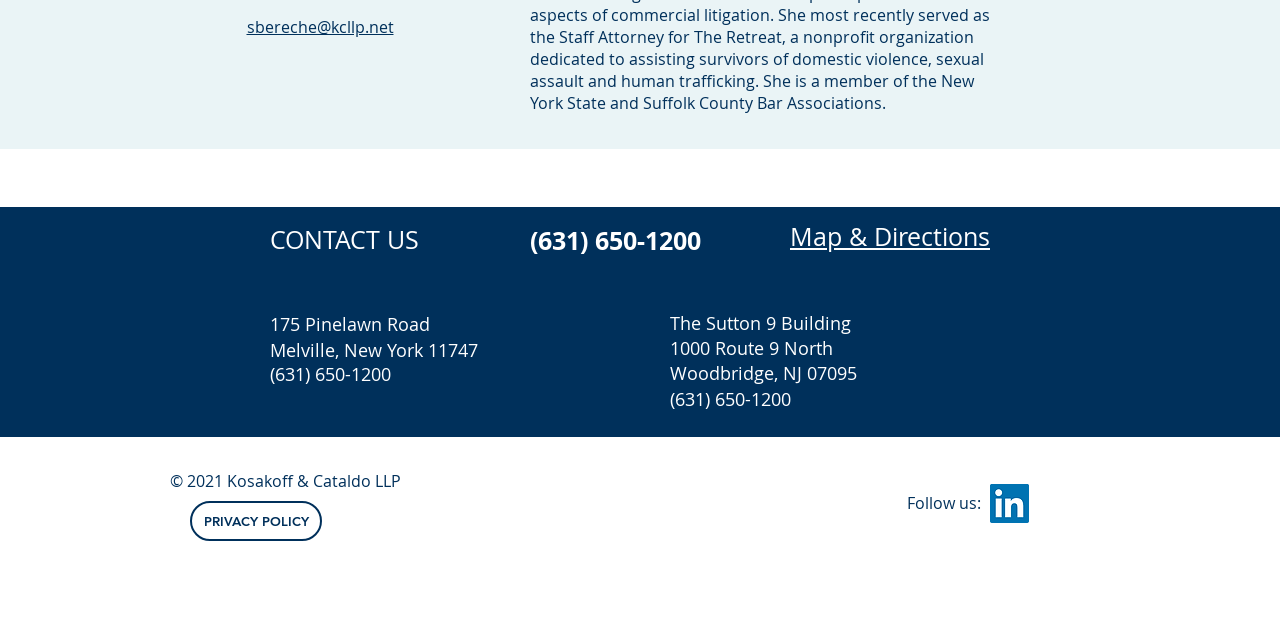Identify the bounding box of the UI component described as: "aria-label="LinkedIn Social Icon"".

[0.773, 0.756, 0.804, 0.817]